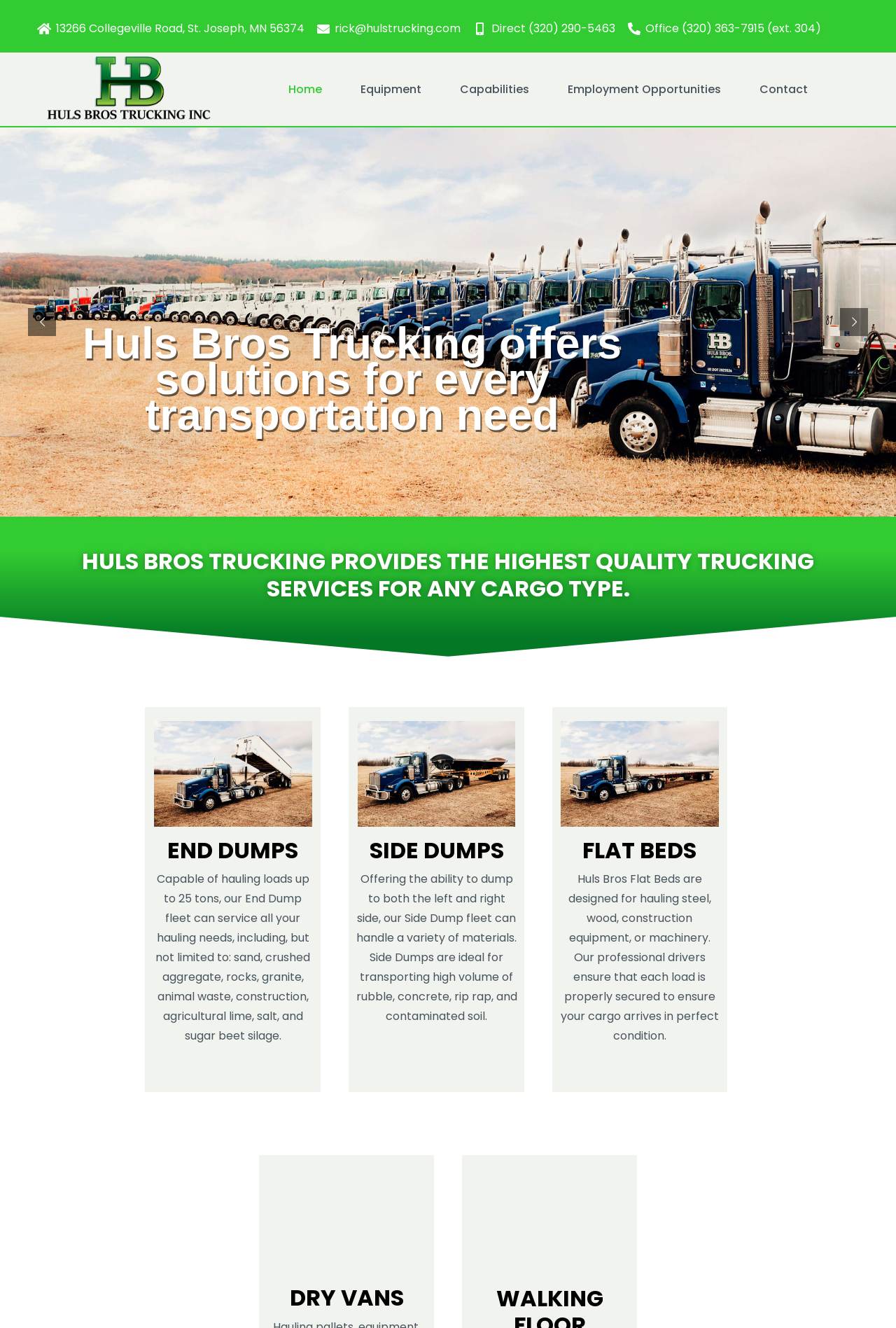Produce an extensive caption that describes everything on the webpage.

The webpage is about Huls Bros Trucking, a company that provides trucking services for various cargo types. At the top left of the page, there is a section with the company's address, email, and phone numbers. Below this section, there is a logo of Huls Bros Trucking Inc, accompanied by a navigation menu with links to different pages, including Home, Equipment, Capabilities, Employment Opportunities, and Contact.

The main content of the page is divided into four sections, each describing a type of trucking service offered by the company. The first section is about End Dumps, which can haul loads up to 25 tons and are suitable for transporting materials like sand, crushed aggregate, and rocks. This section features a heading, a paragraph of text, and an image.

To the right of the End Dumps section is the Side Dumps section, which describes the ability of these trucks to dump materials to both the left and right sides. This section also features a heading, a paragraph of text, and an image.

Below the End Dumps section is the Flat Beds section, which describes the use of these trucks for hauling steel, wood, construction equipment, and machinery. This section also features a heading, a paragraph of text, and an image.

The final section is about Dry Vans, which are used for hauling cargo that requires protection from the elements. This section features a heading, a paragraph of text, and an image.

Throughout the page, there are several headings and paragraphs of text that provide information about the company's services and capabilities. The overall layout is organized and easy to navigate, with clear headings and concise text.